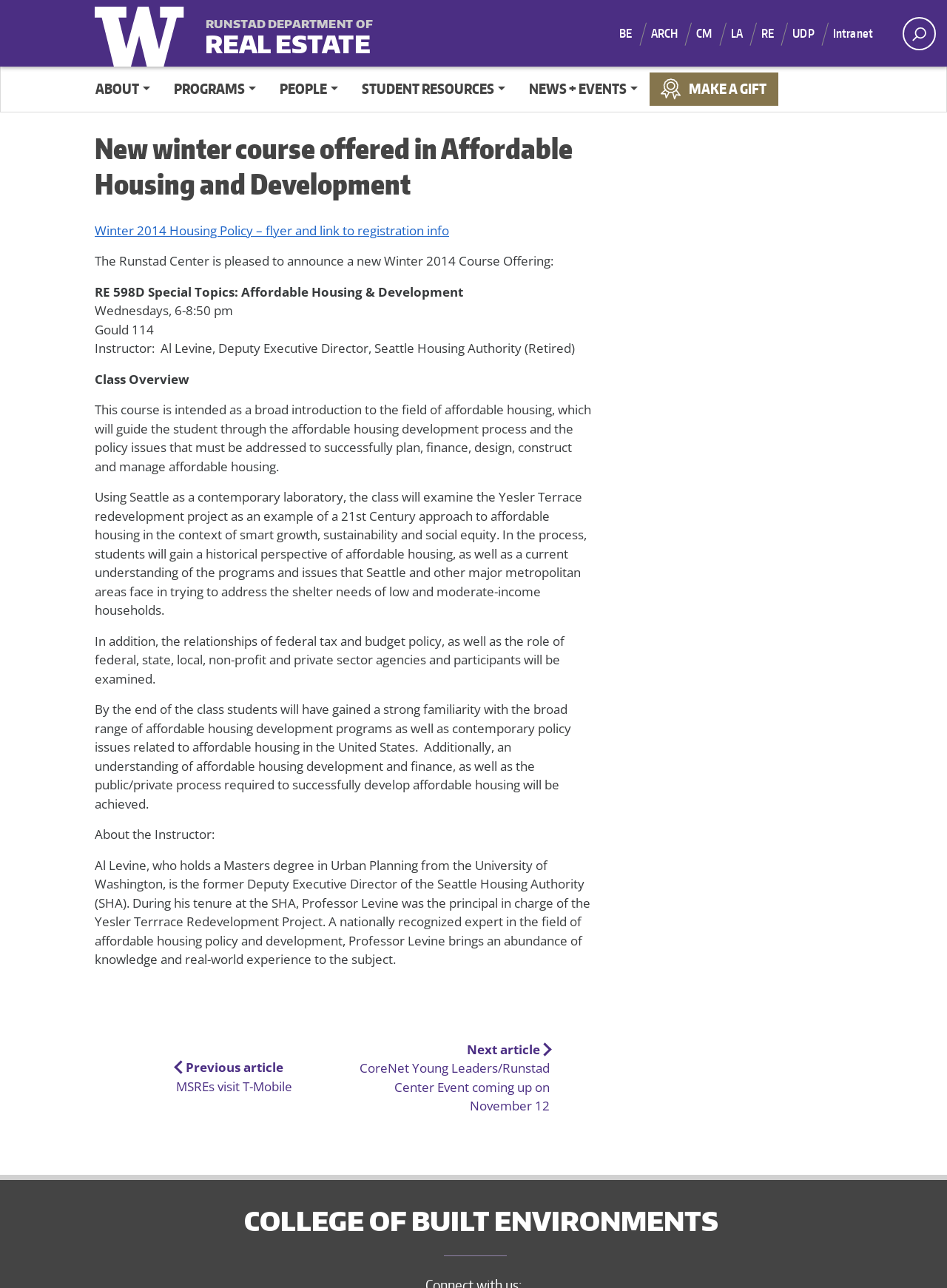What is the day of the class?
Please utilize the information in the image to give a detailed response to the question.

I found the day of the class by looking at the main content of the webpage, where it says 'Wednesdays, 6-8:50 pm, Gould 114'.